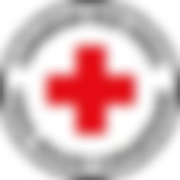Explain what is happening in the image with as much detail as possible.

The image features a symbol commonly associated with health and safety, specifically the Red Cross emblem. This universally recognized icon is characterized by a bold red cross on a circular white background, surrounded by a gray circular outline. It conveys a message of medical assistance, humanitarian aid, and disaster relief. The context implies a commitment to support, safety, and care, which aligns well with the values of organizations engaged in health-related services and community support. This symbol is often used by emergency response teams and healthcare entities to signify their readiness to provide help and assistance during crises.